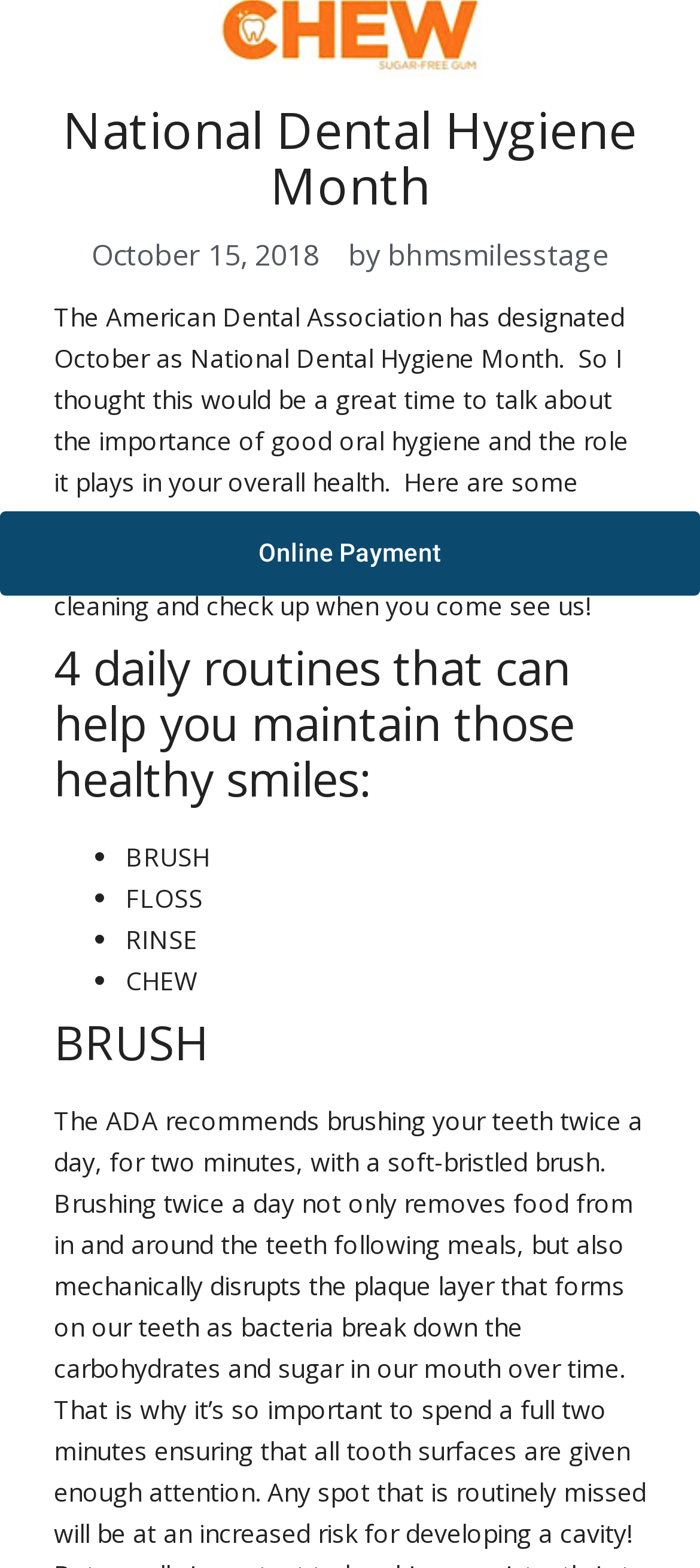Determine the bounding box coordinates of the UI element described by: "Online Payment".

[0.0, 0.326, 1.0, 0.38]